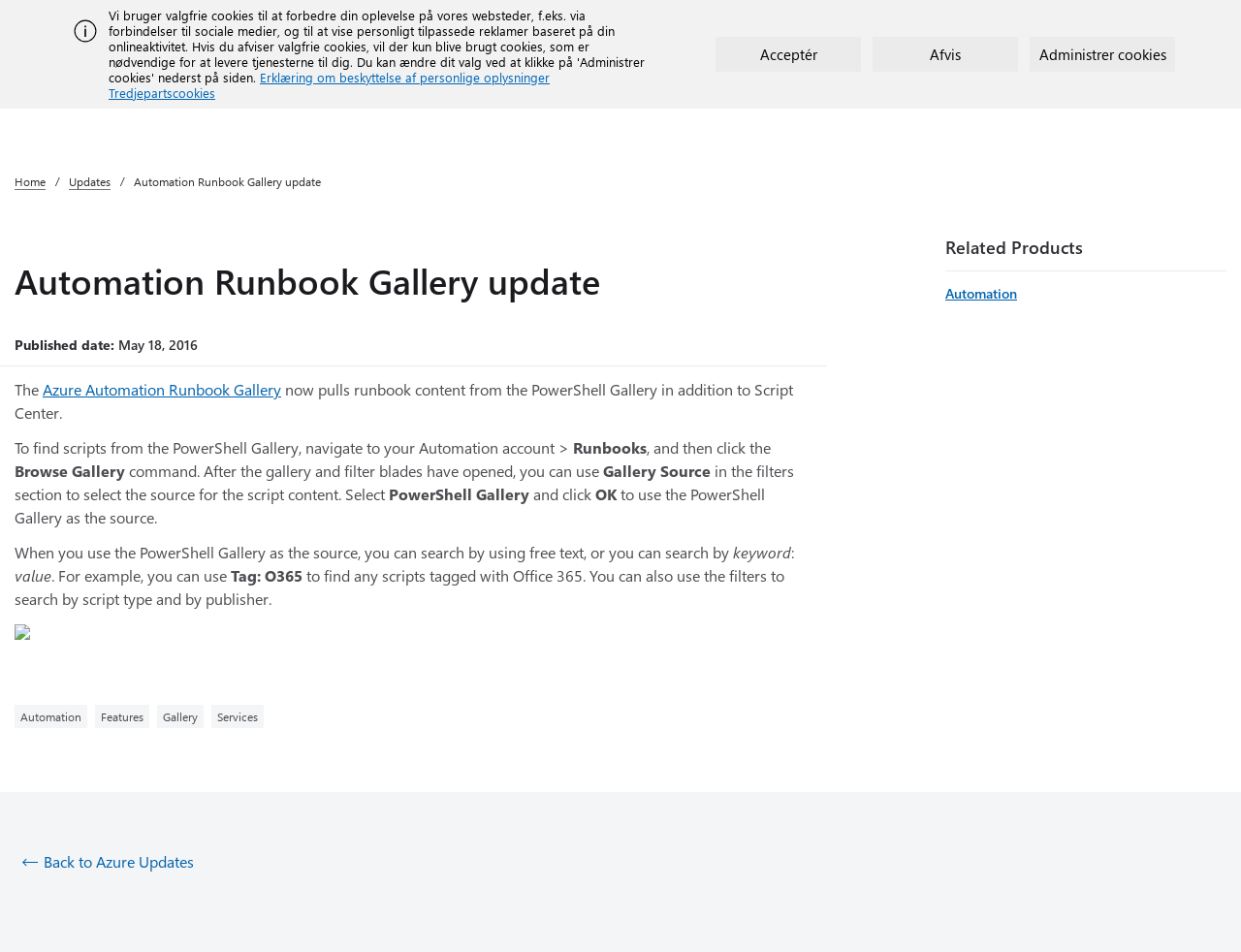Based on the element description, predict the bounding box coordinates (top-left x, top-left y, bottom-right x, bottom-right y) for the UI element in the screenshot: alt="sms"

None